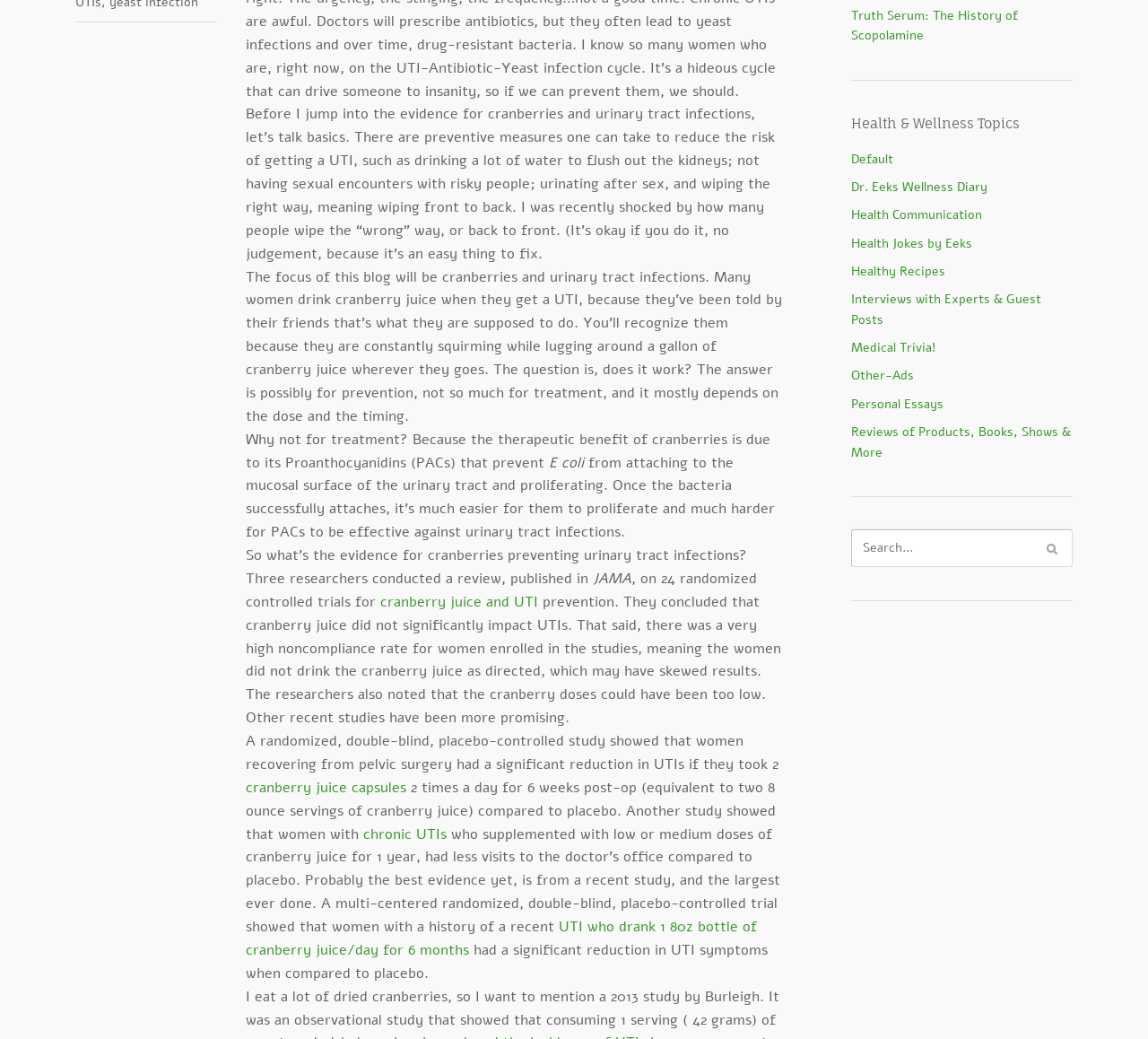Determine the bounding box coordinates in the format (top-left x, top-left y, bottom-right x, bottom-right y). Ensure all values are floating point numbers between 0 and 1. Identify the bounding box of the UI element described by: Other-Ads

[0.742, 0.353, 0.796, 0.37]